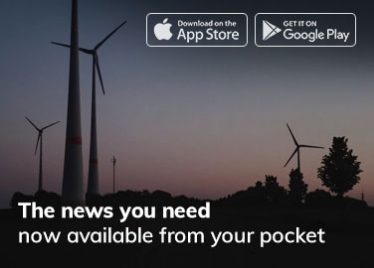What is the purpose of the text in the foreground?
Please provide a comprehensive answer to the question based on the webpage screenshot.

The bold text in the foreground, 'The news you need now available from your pocket', suggests that the image is promoting a mobile application designed to deliver timely news updates, as accompanied by icons for downloading the app from the App Store and Google Play.